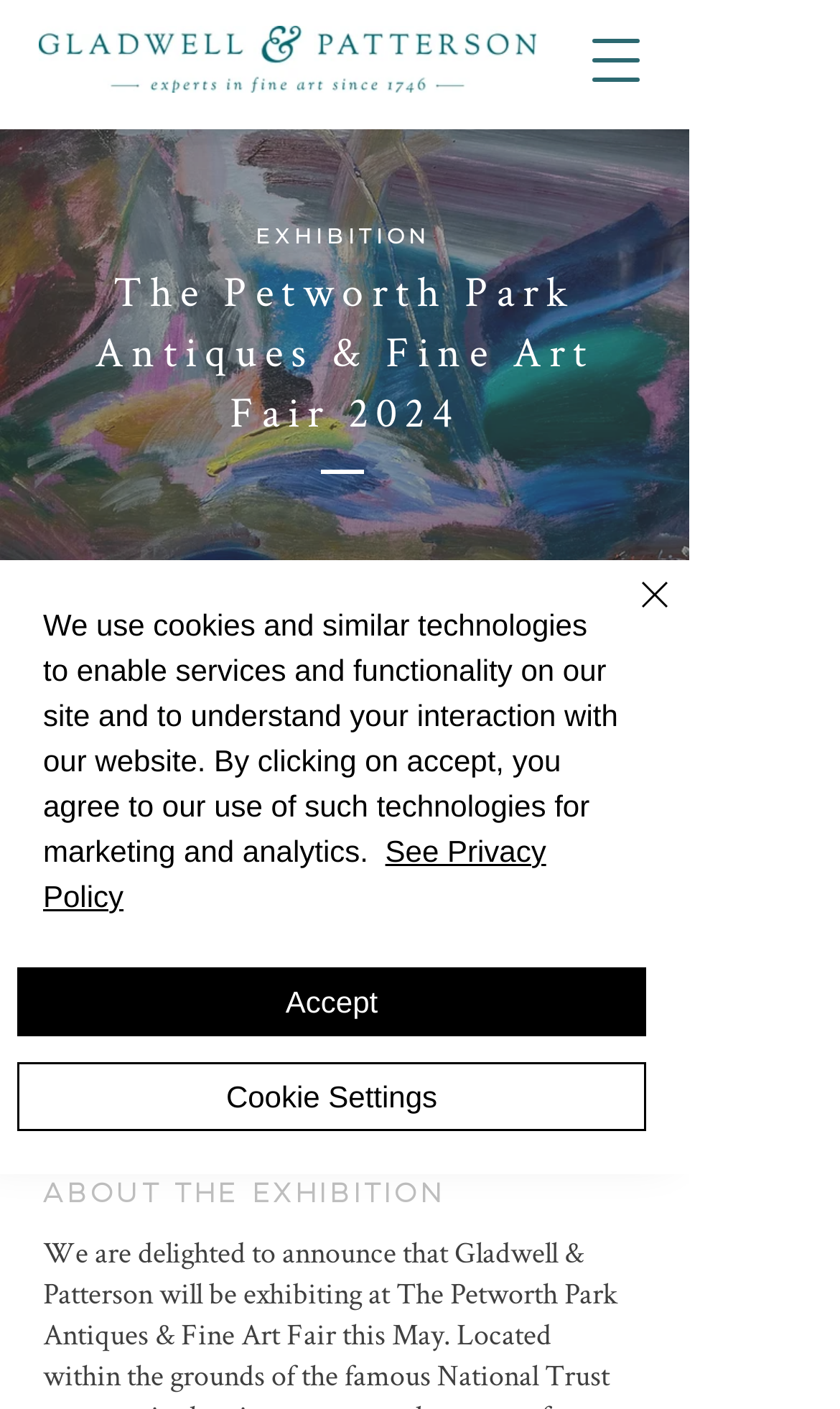What is the name of the art fair?
Provide a concise answer using a single word or phrase based on the image.

Petworth Park Antiques & Fine Art Fair 2024